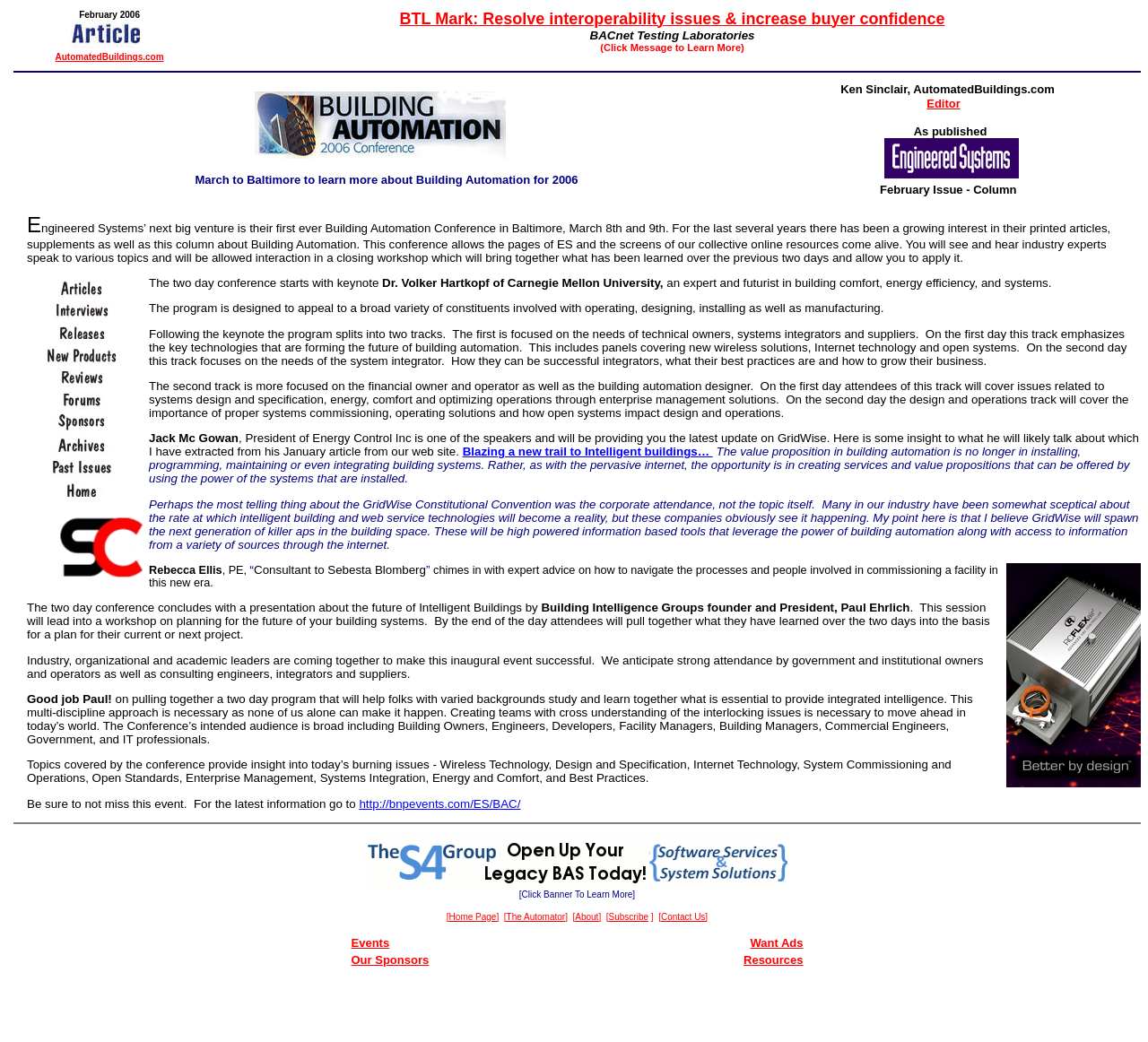Please identify the bounding box coordinates of the region to click in order to complete the given instruction: "Check the 'Forums' section". The coordinates should be four float numbers between 0 and 1, i.e., [left, top, right, bottom].

[0.014, 0.381, 0.127, 0.396]